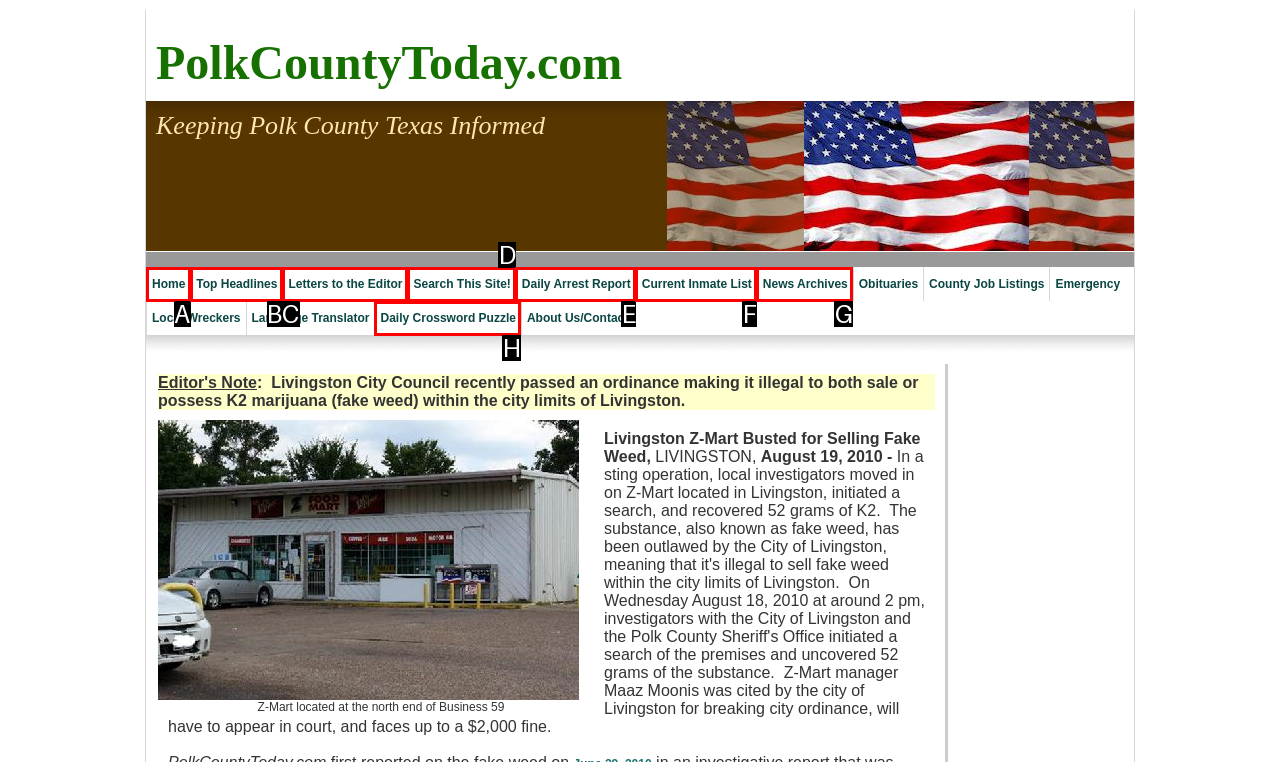Choose the option that aligns with the description: Letters to the Editor
Respond with the letter of the chosen option directly.

C